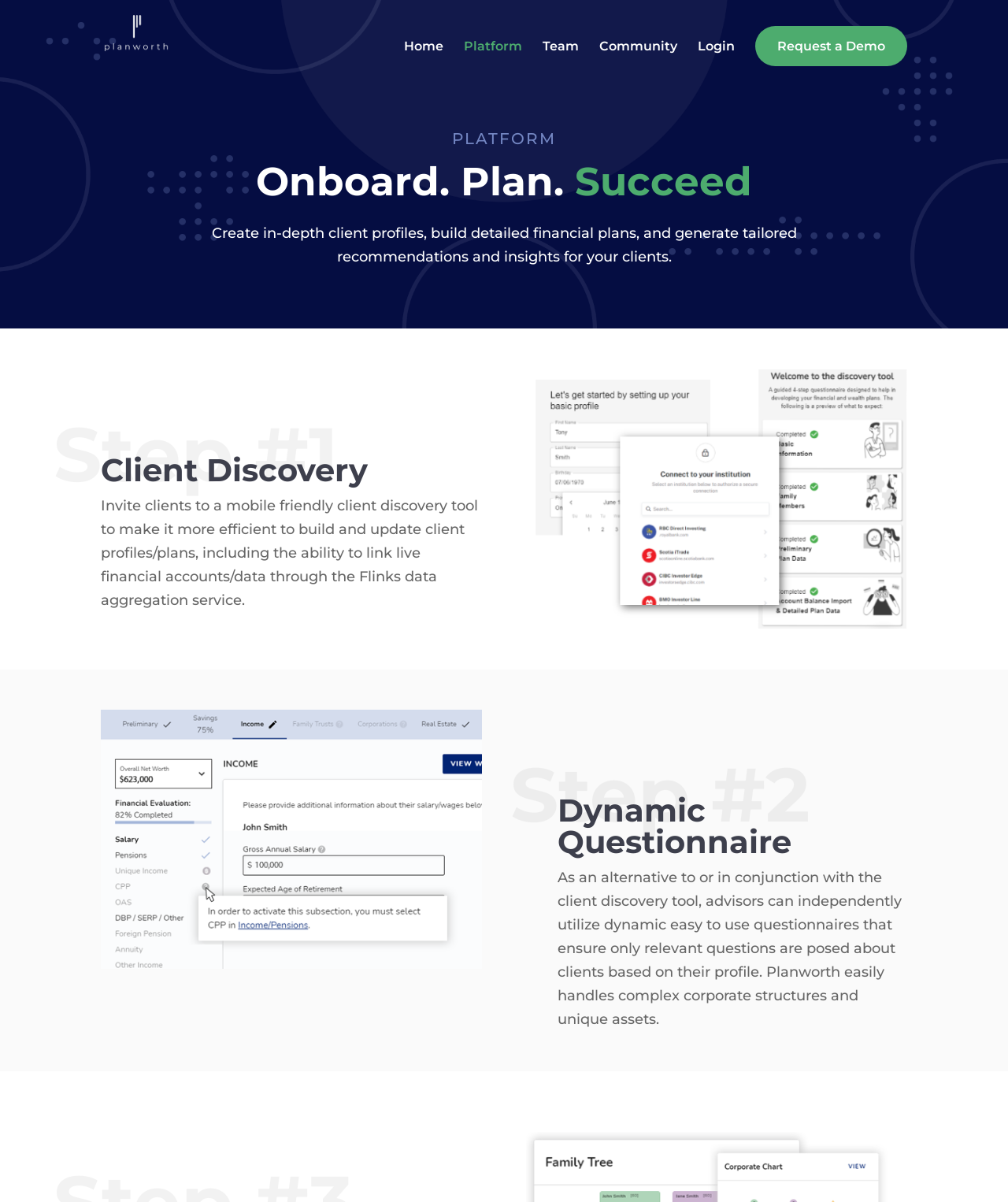What is the purpose of the client discovery tool?
Utilize the information in the image to give a detailed answer to the question.

The purpose of the client discovery tool is inferred from the static text that describes it as a 'mobile friendly client discovery tool to make it more efficient to build and update client profiles/plans'.